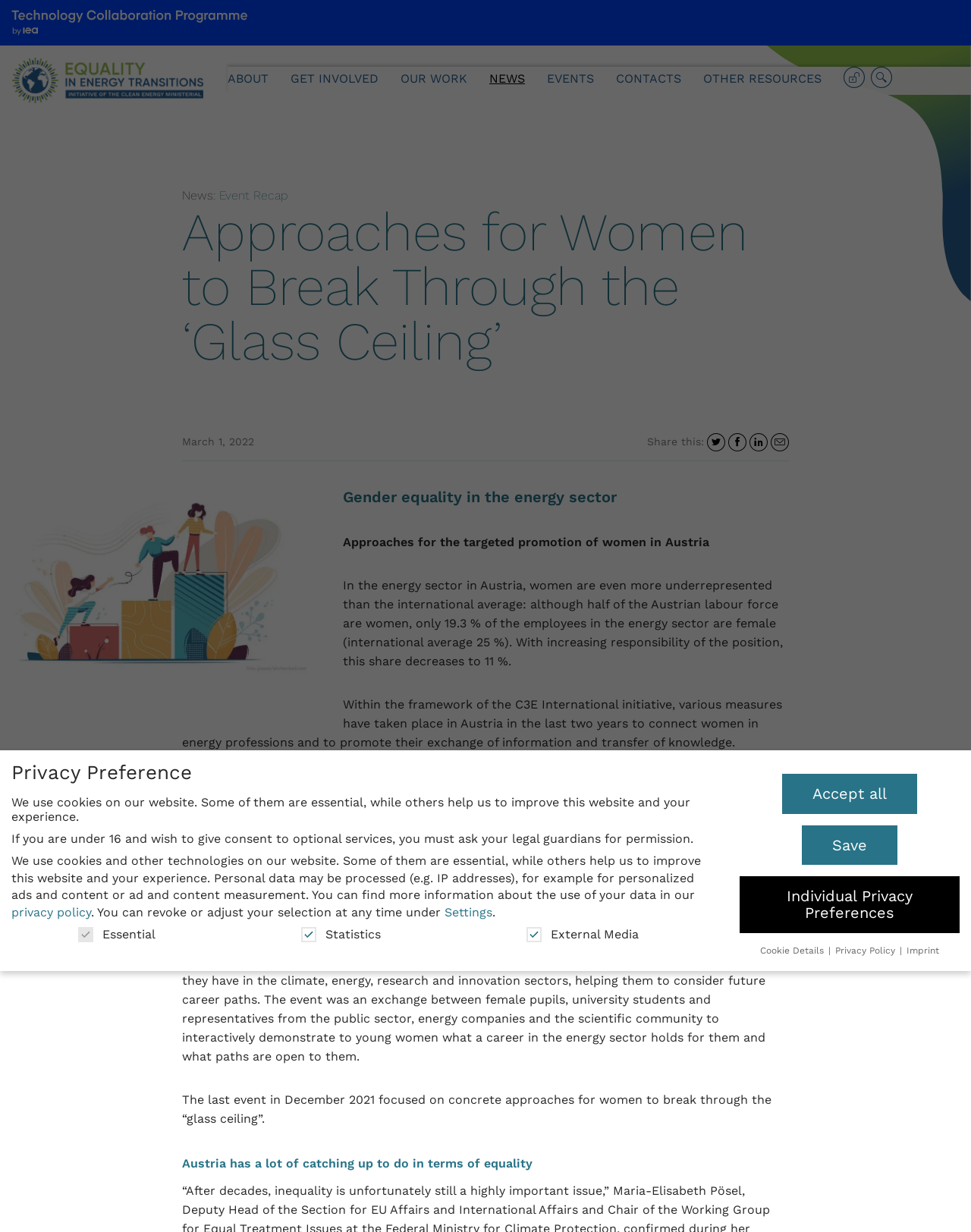Answer the question using only a single word or phrase: 
What is the name of the event series organized by the Austrian Energy Agency?

Energy Breakfast